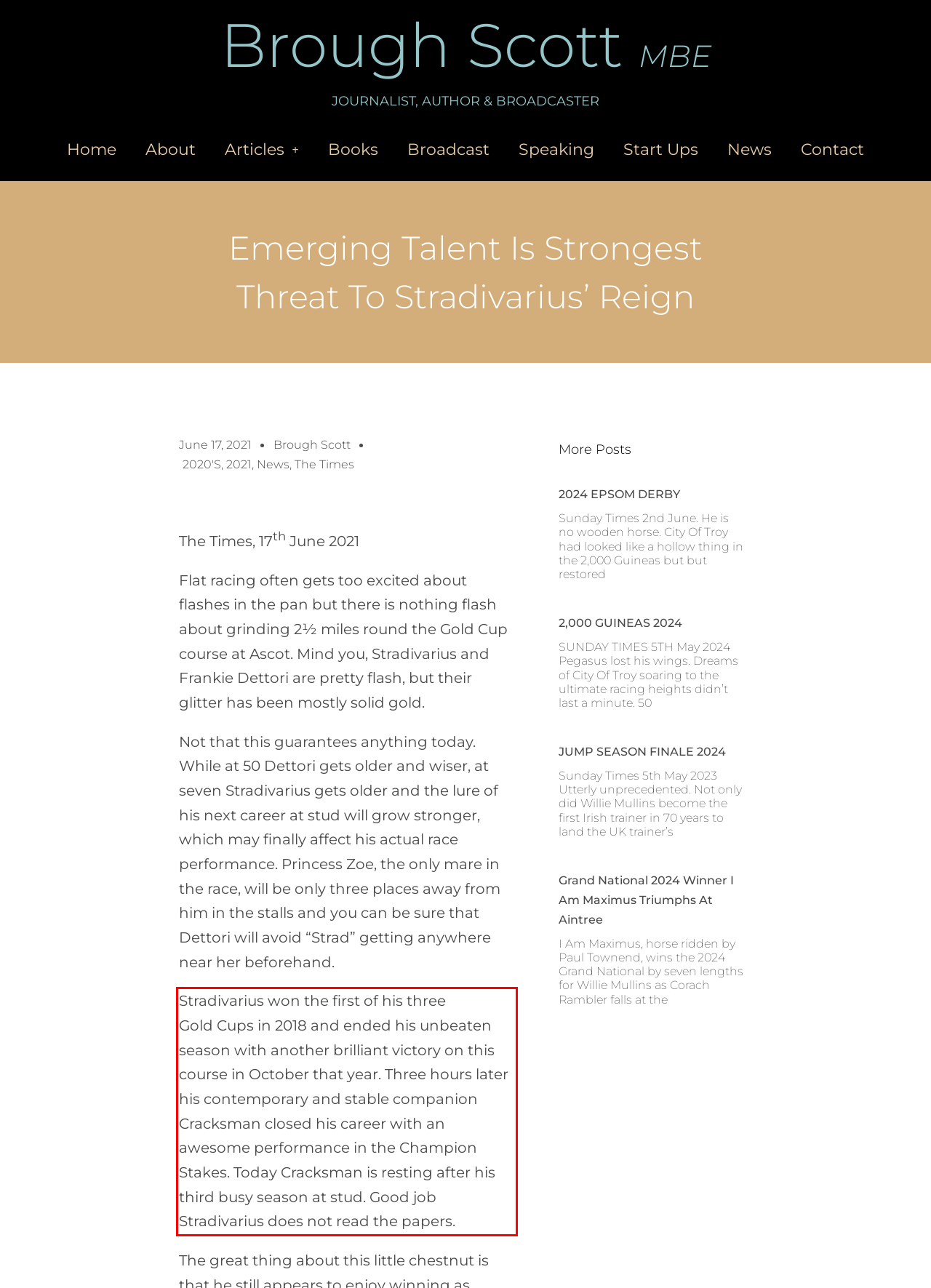The screenshot you have been given contains a UI element surrounded by a red rectangle. Use OCR to read and extract the text inside this red rectangle.

Stradivarius won the first of his three Gold Cups in 2018 and ended his unbeaten season with another brilliant victory on this course in October that year. Three hours later his contemporary and stable companion Cracksman closed his career with an awesome performance in the Champion Stakes. Today Cracksman is resting after his third busy season at stud. Good job Stradivarius does not read the papers.